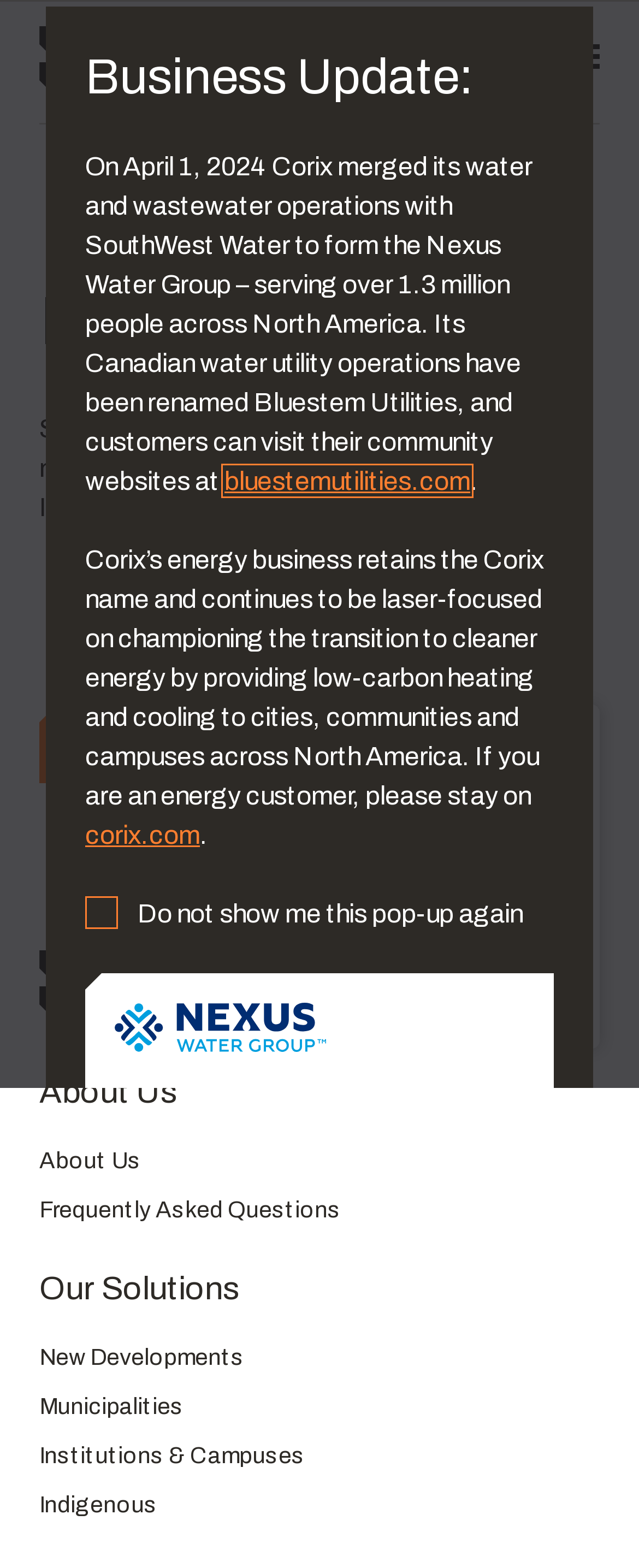Locate the bounding box coordinates of the UI element described by: "alt="Shida Thai Massage & Spa"". Provide the coordinates as four float numbers between 0 and 1, formatted as [left, top, right, bottom].

None